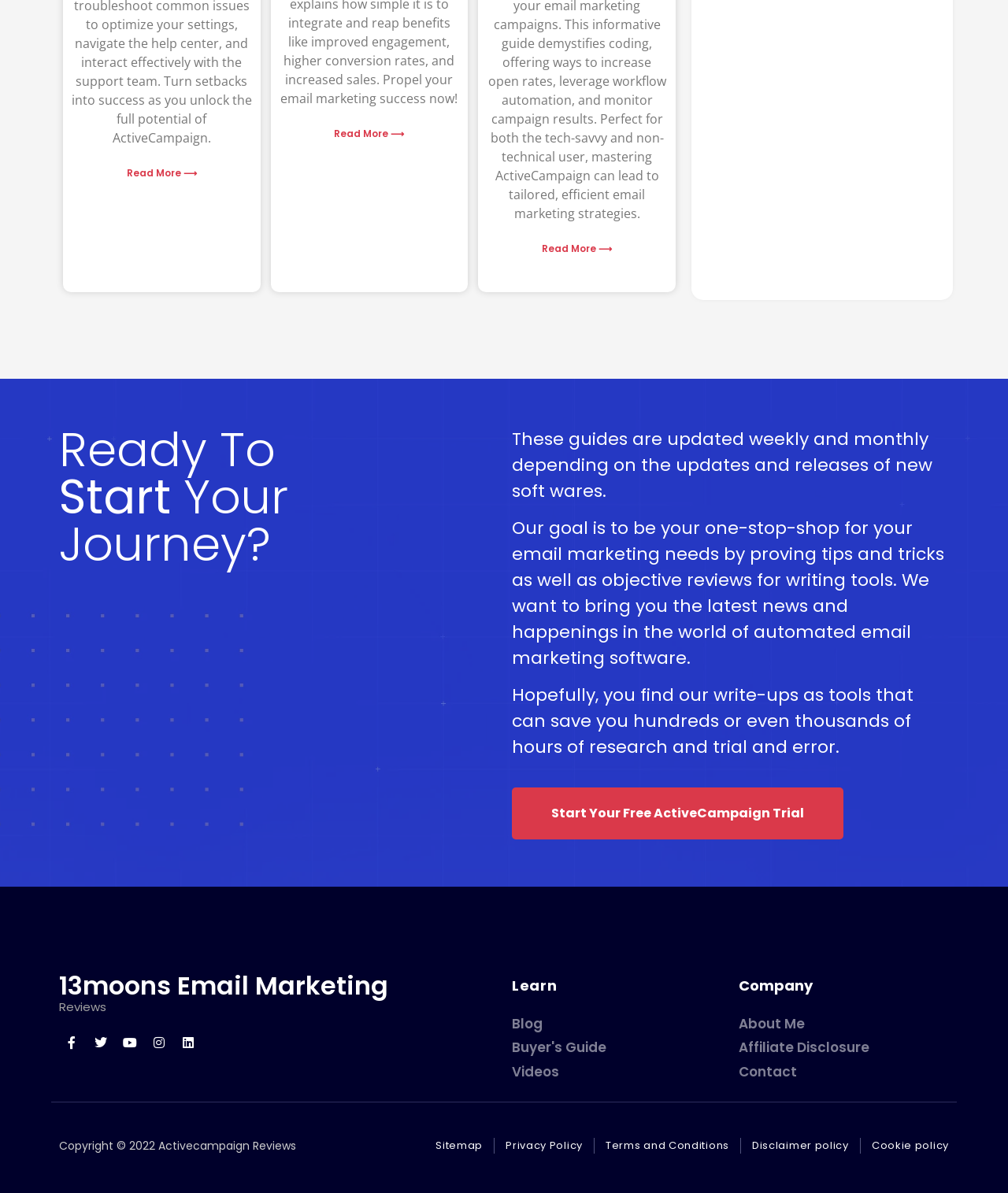Locate the bounding box coordinates of the element's region that should be clicked to carry out the following instruction: "Visit the blog". The coordinates need to be four float numbers between 0 and 1, i.e., [left, top, right, bottom].

[0.508, 0.85, 0.717, 0.867]